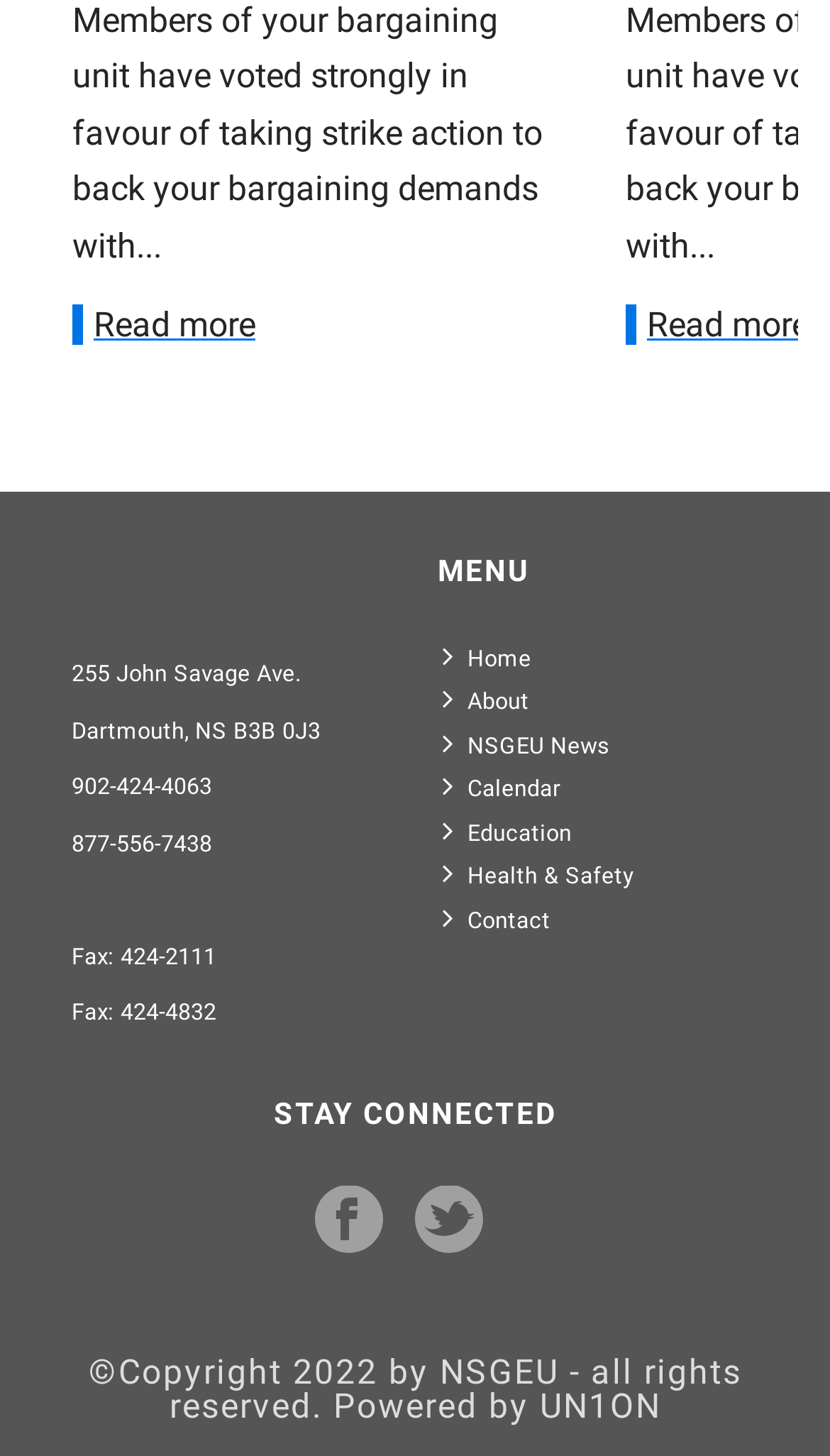What is the phone number below the address? Observe the screenshot and provide a one-word or short phrase answer.

902-424-4063